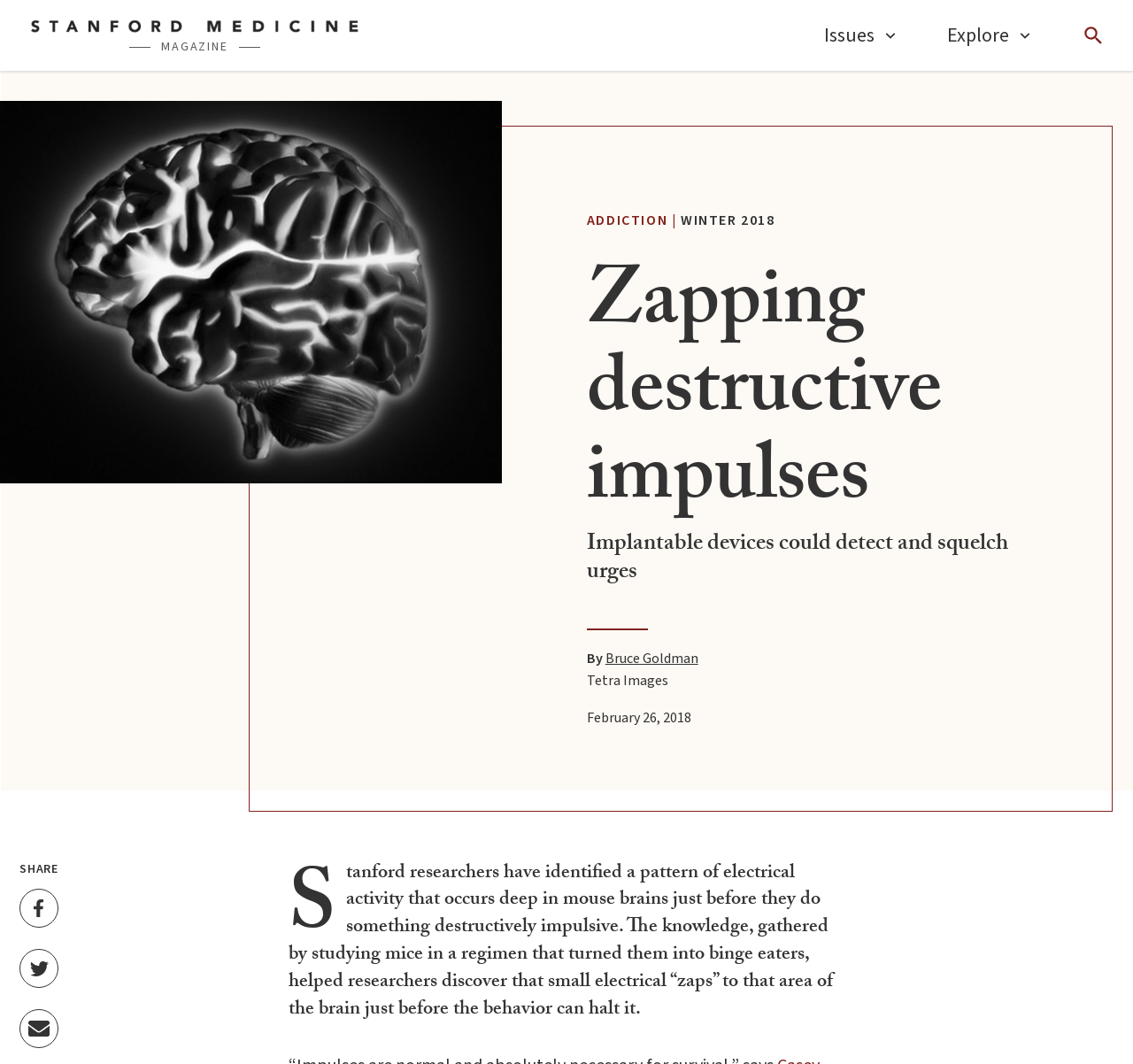Bounding box coordinates are to be given in the format (top-left x, top-left y, bottom-right x, bottom-right y). All values must be floating point numbers between 0 and 1. Provide the bounding box coordinate for the UI element described as: Issues

[0.727, 0.0, 0.792, 0.067]